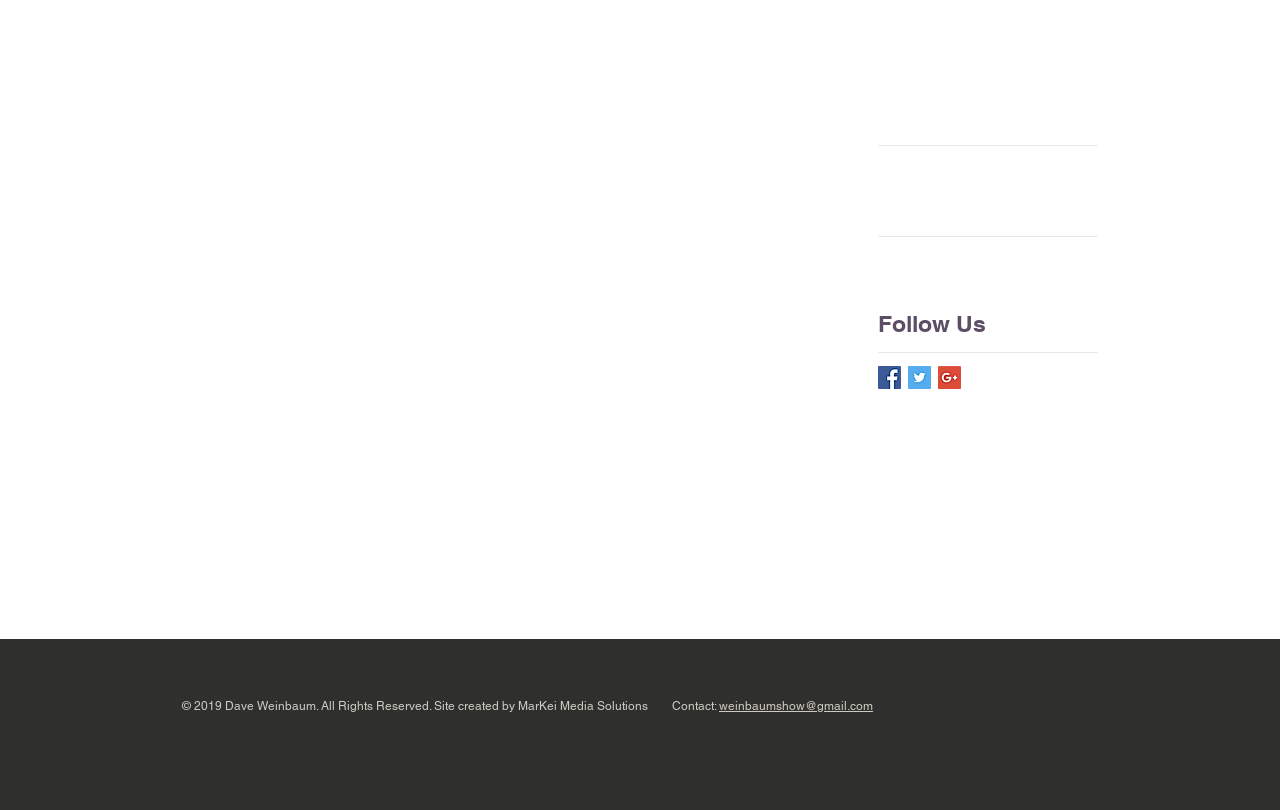What social media platforms are listed? Based on the image, give a response in one word or a short phrase.

Facebook, Twitter, Google+